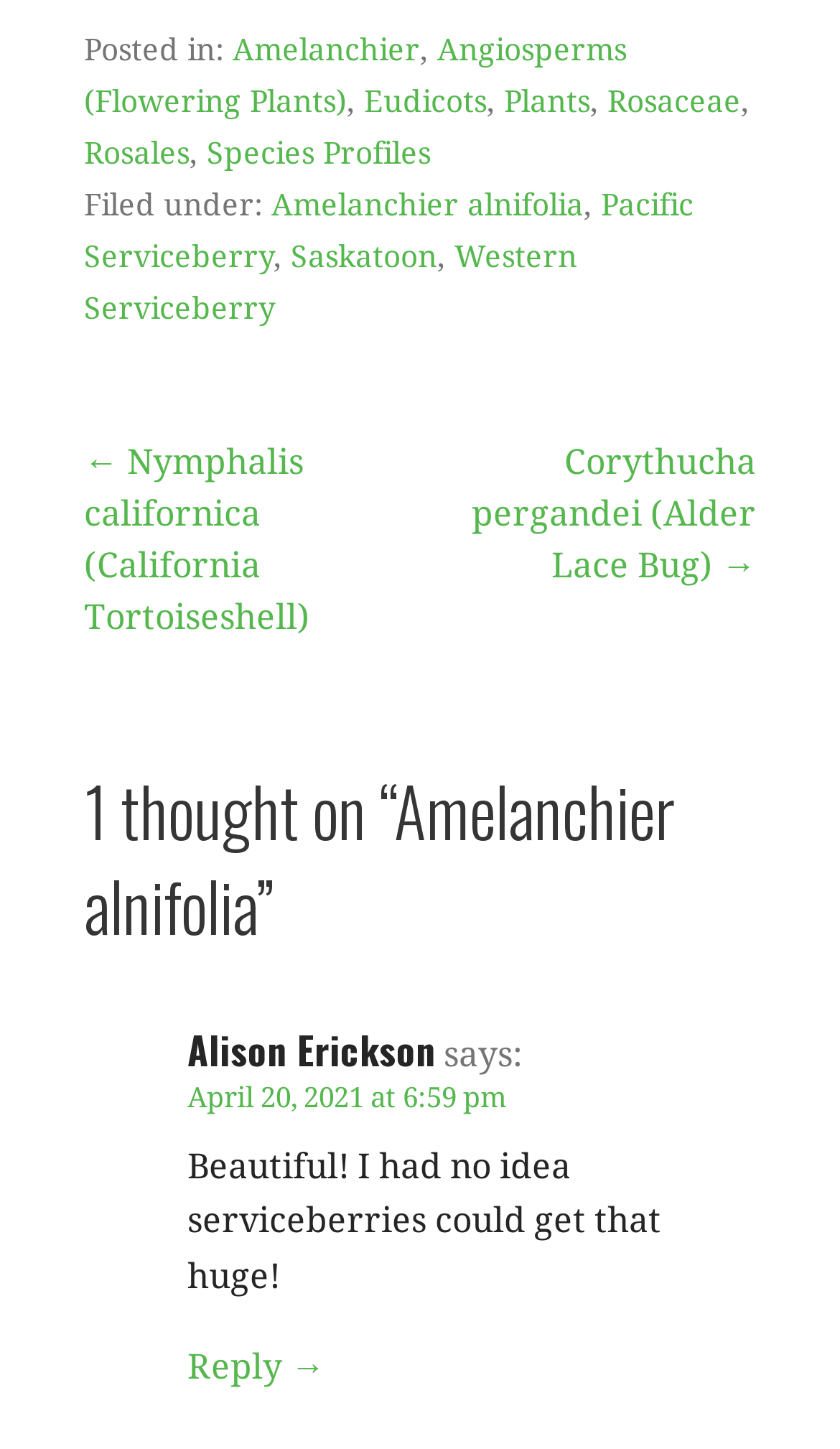Identify the bounding box of the UI element described as follows: "September 23, 2019". Provide the coordinates as four float numbers in the range of 0 to 1 [left, top, right, bottom].

None